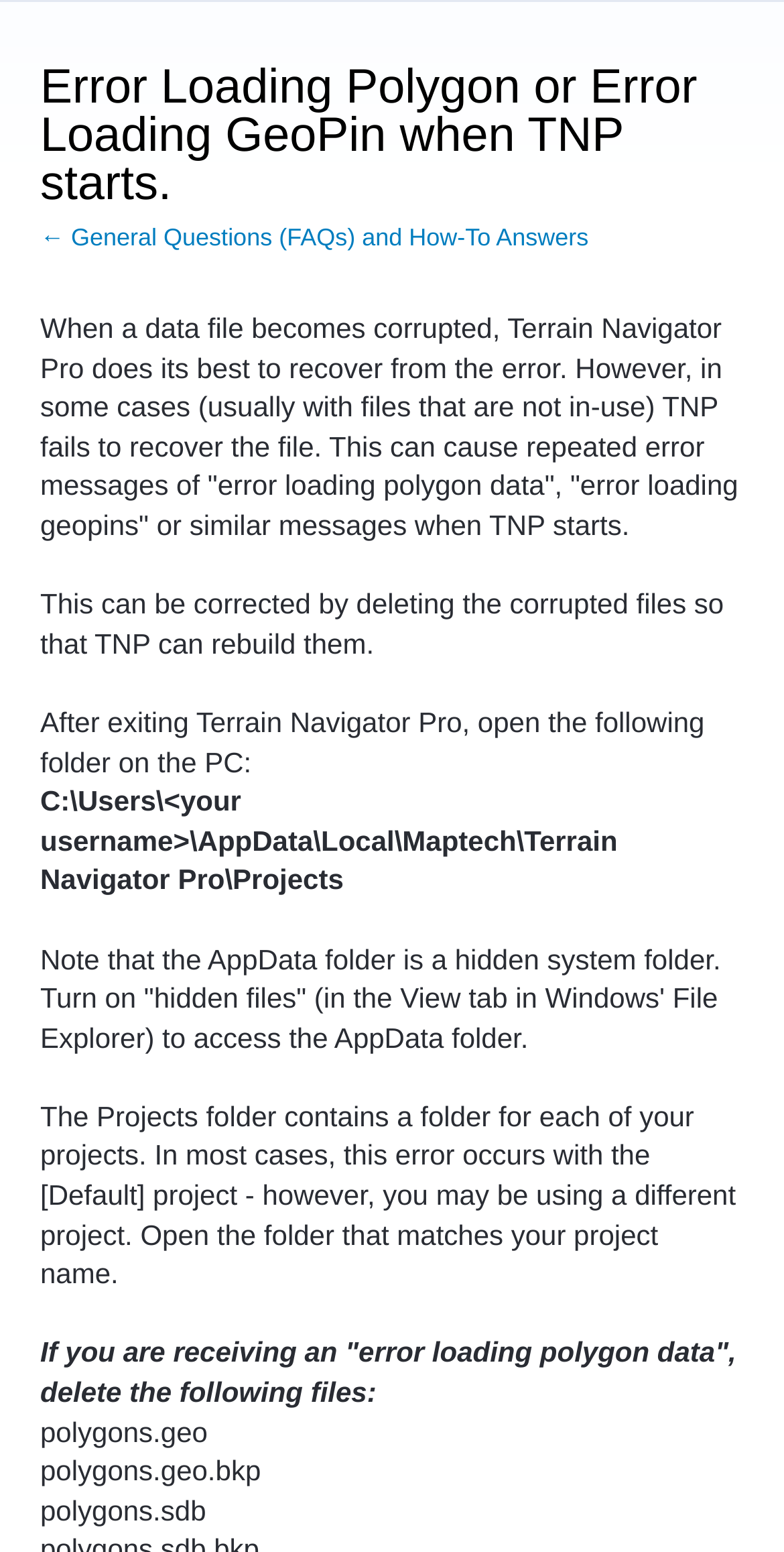Why do you need to turn on 'hidden files' in File Explorer?
Use the information from the image to give a detailed answer to the question.

The AppData folder is a hidden system folder, and you need to turn on 'hidden files' in the View tab in Windows' File Explorer to access it. This is necessary to locate the Projects folder and delete the corrupted files.